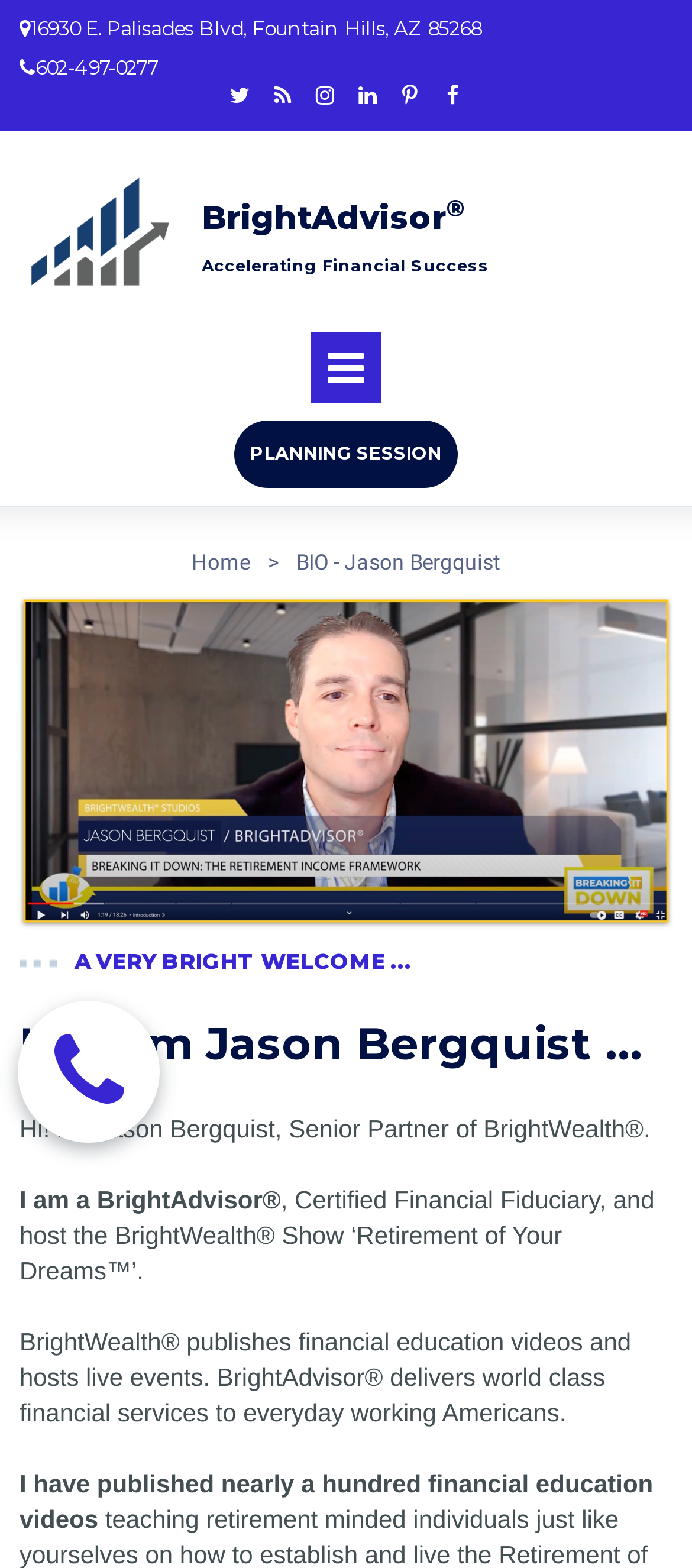Please find the bounding box coordinates in the format (top-left x, top-left y, bottom-right x, bottom-right y) for the given element description. Ensure the coordinates are floating point numbers between 0 and 1. Description: 

[0.321, 0.05, 0.372, 0.073]